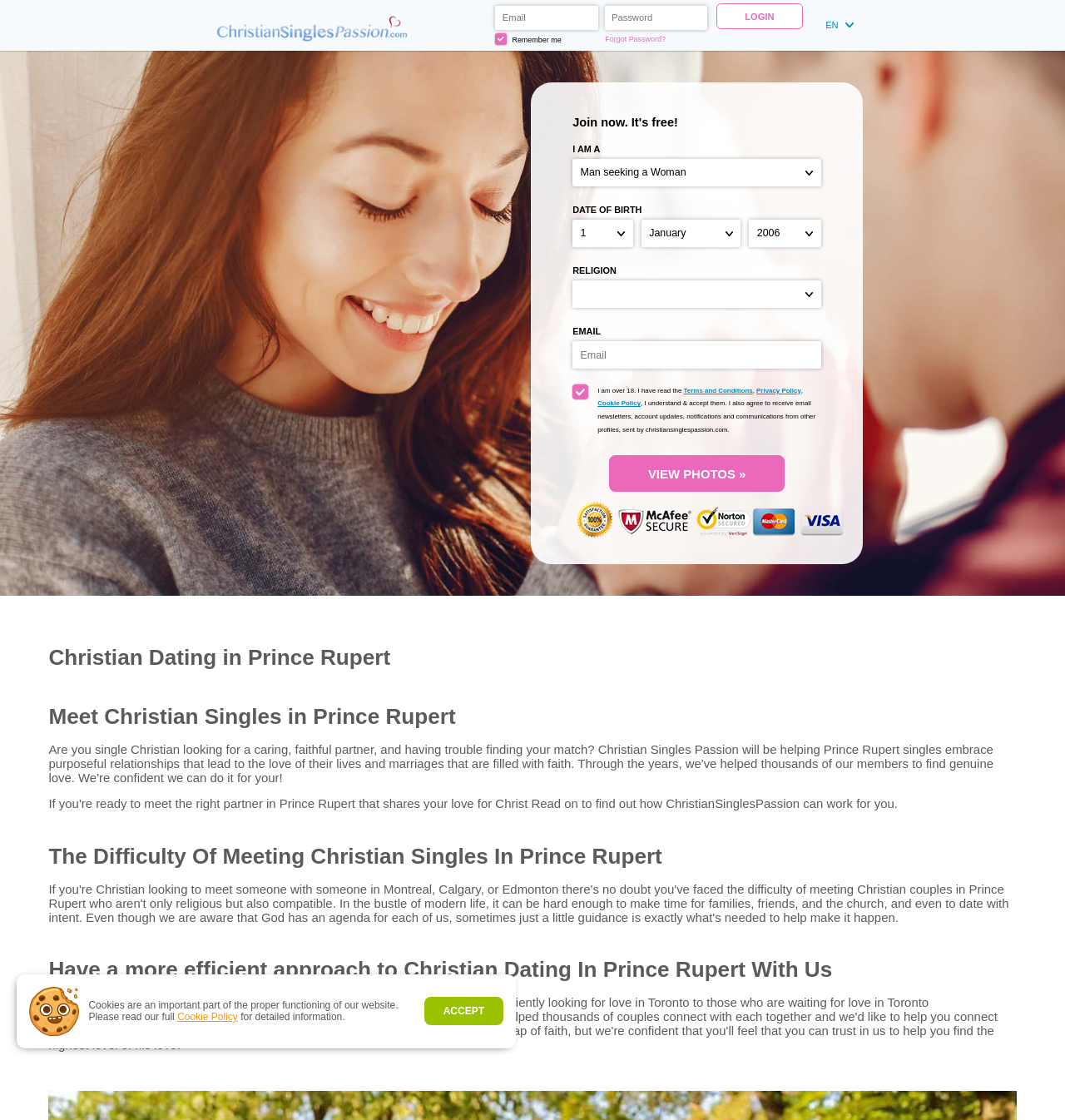Please find the bounding box coordinates of the clickable region needed to complete the following instruction: "Click login button". The bounding box coordinates must consist of four float numbers between 0 and 1, i.e., [left, top, right, bottom].

[0.672, 0.003, 0.754, 0.026]